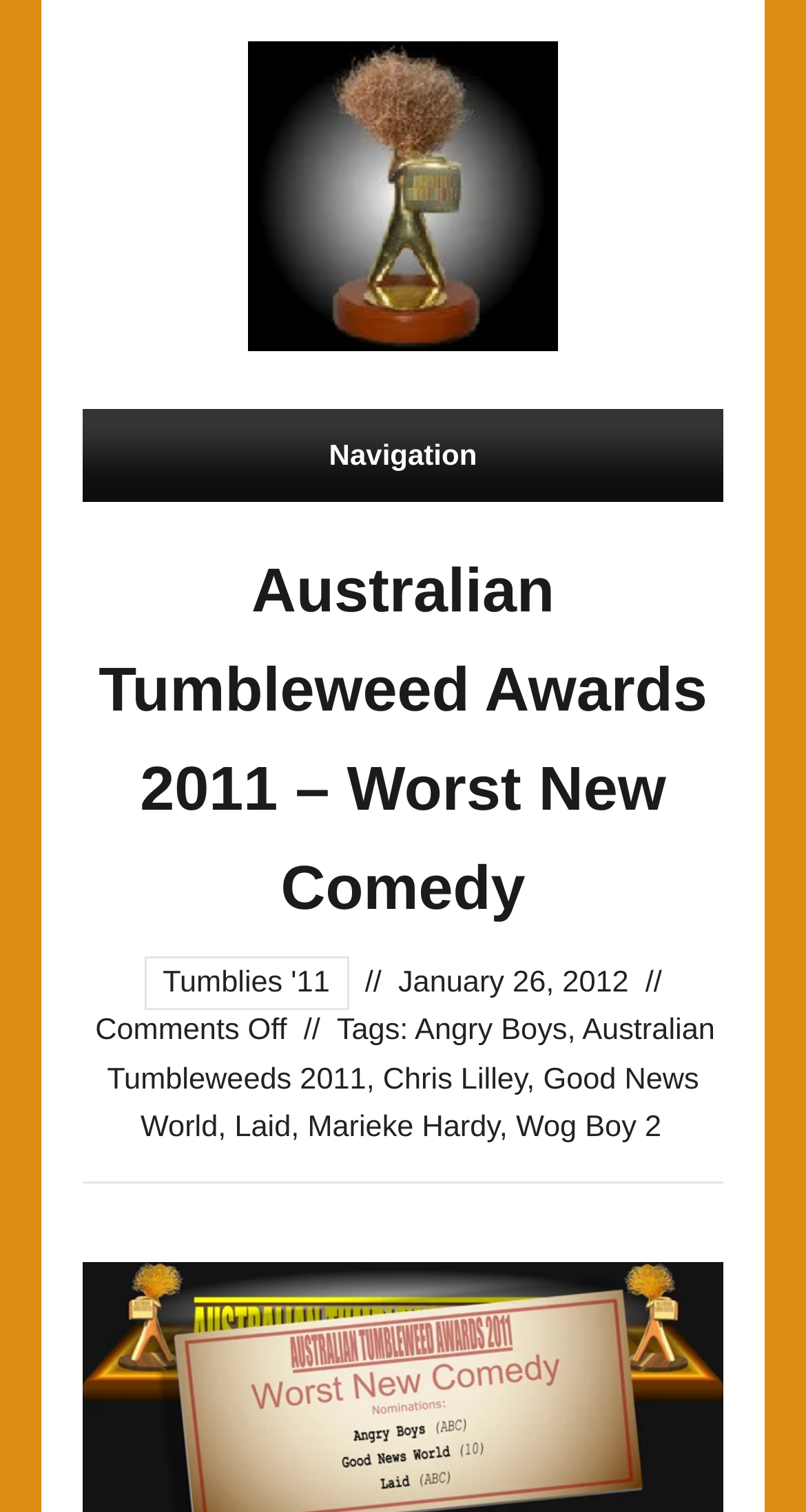Could you provide the bounding box coordinates for the portion of the screen to click to complete this instruction: "View the Australian Tumbleweed Awards 2011 – Worst New Comedy page"?

[0.103, 0.36, 0.897, 0.629]